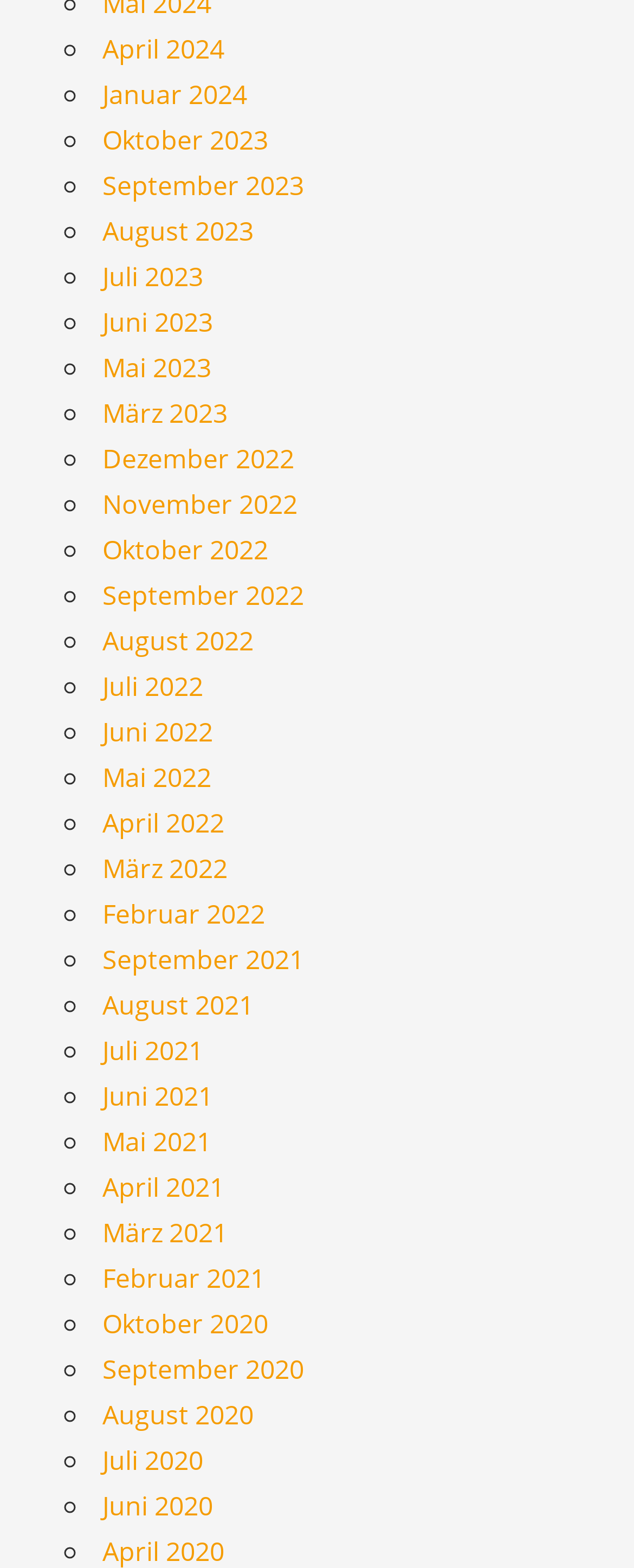Use a single word or phrase to respond to the question:
How many months are listed on this webpage?

36